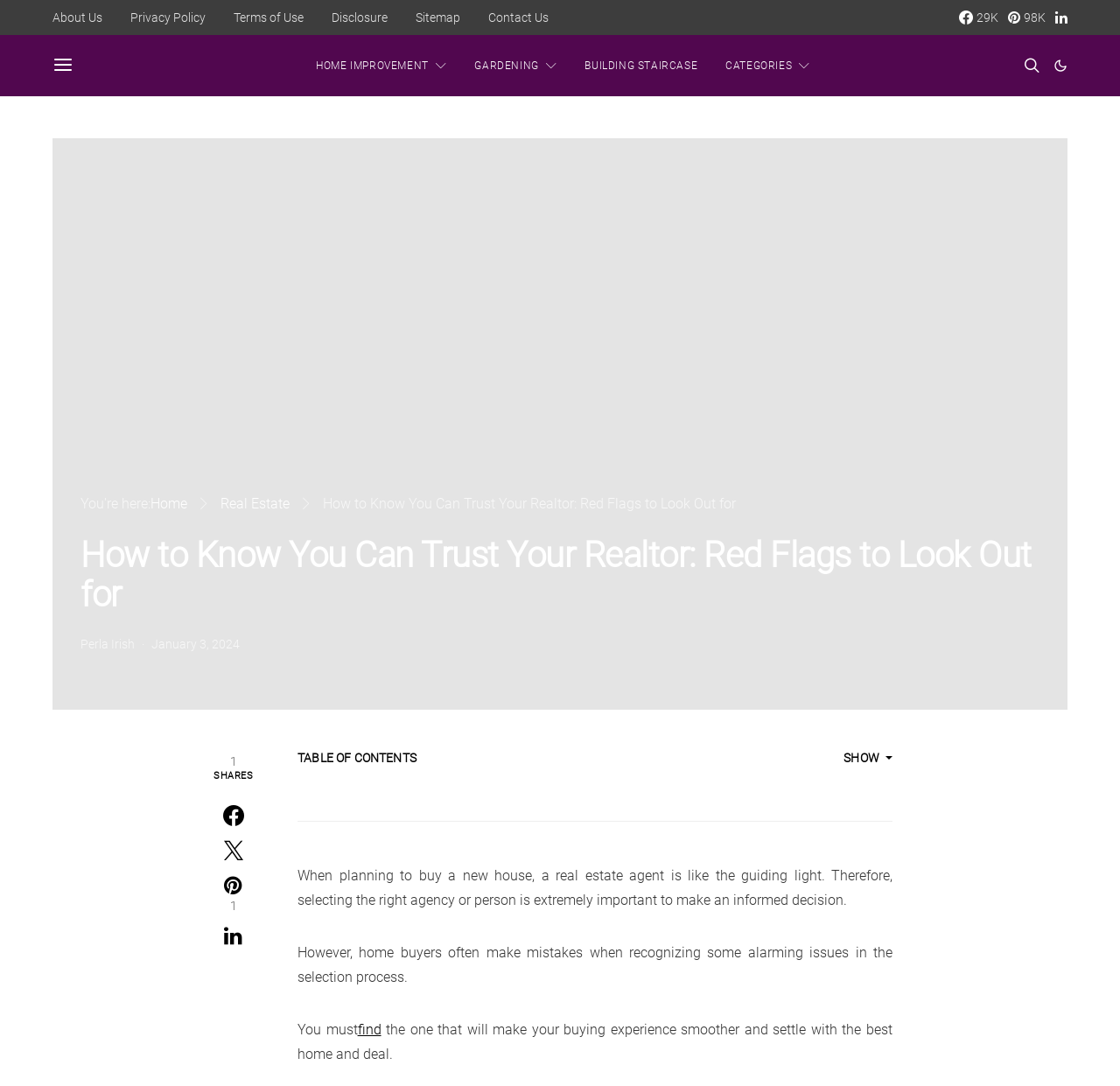Locate the bounding box coordinates of the clickable region necessary to complete the following instruction: "visit facebook page". Provide the coordinates in the format of four float numbers between 0 and 1, i.e., [left, top, right, bottom].

[0.856, 0.01, 0.891, 0.023]